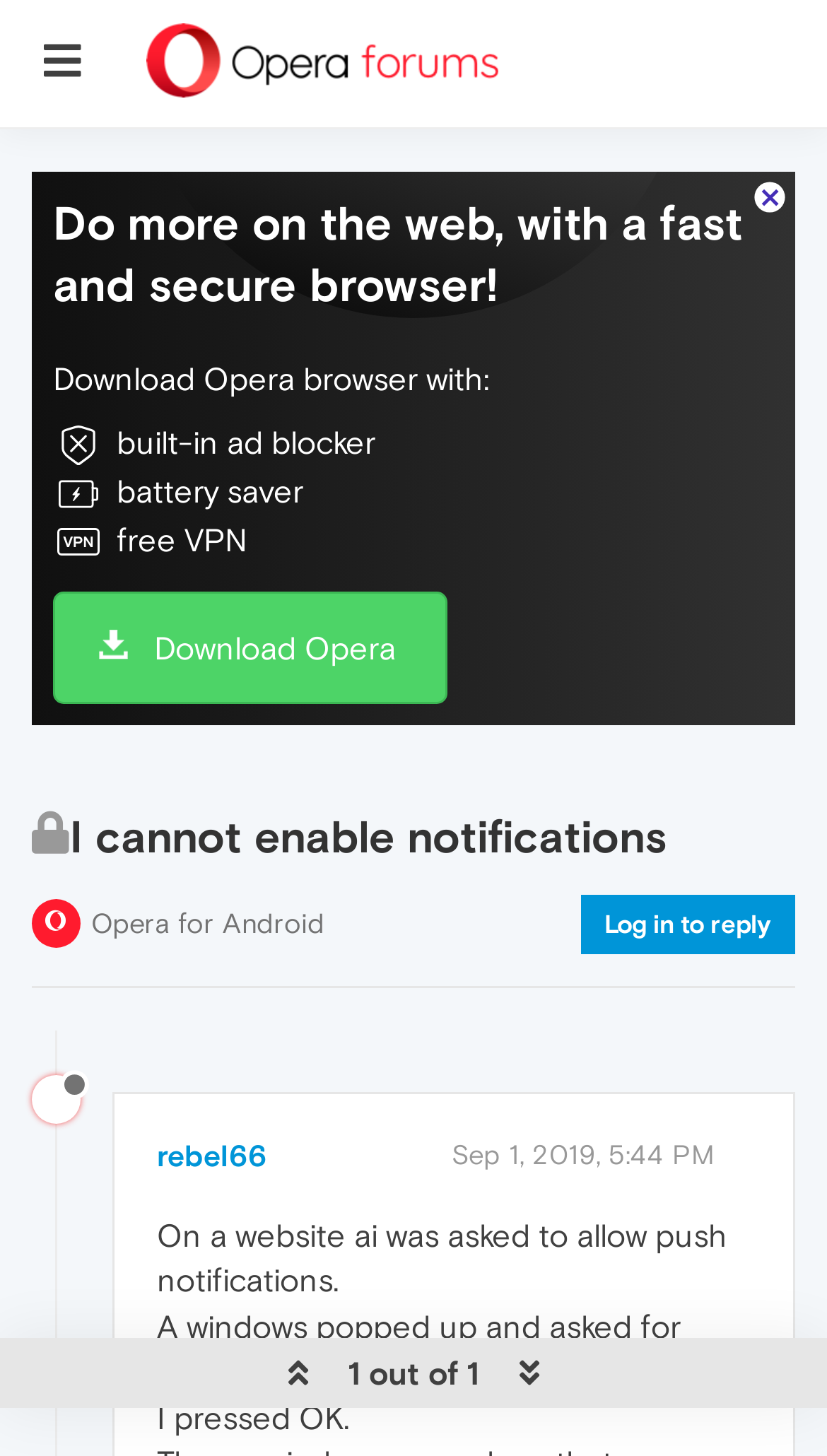What is the date and time of the question posting?
Please provide a comprehensive answer based on the visual information in the image.

The date and time of the question posting is mentioned in the link 'Sep 1, 2019, 5:44 PM'.